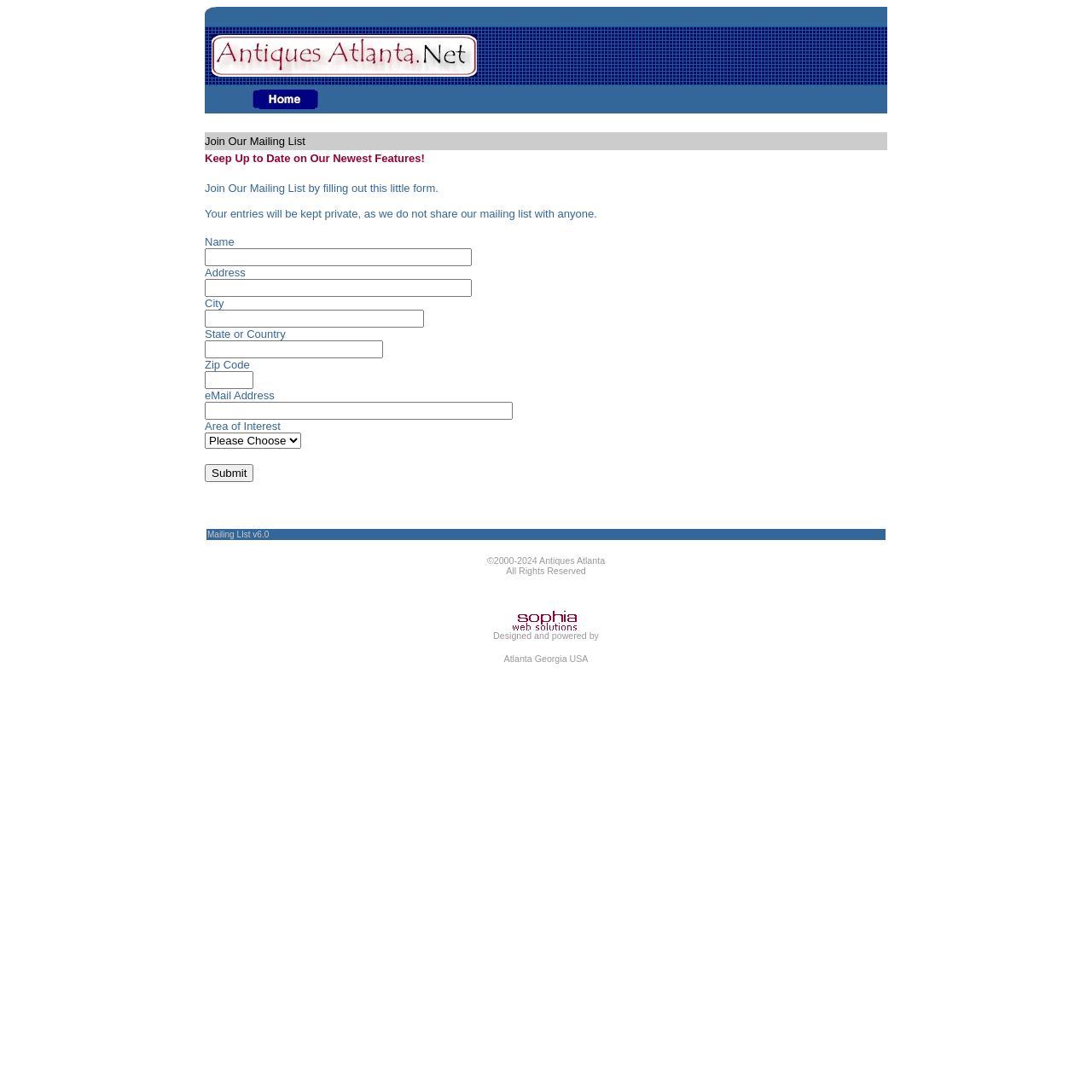What is the name of the company that designed this webpage?
Give a one-word or short phrase answer based on the image.

Sophia Solutions